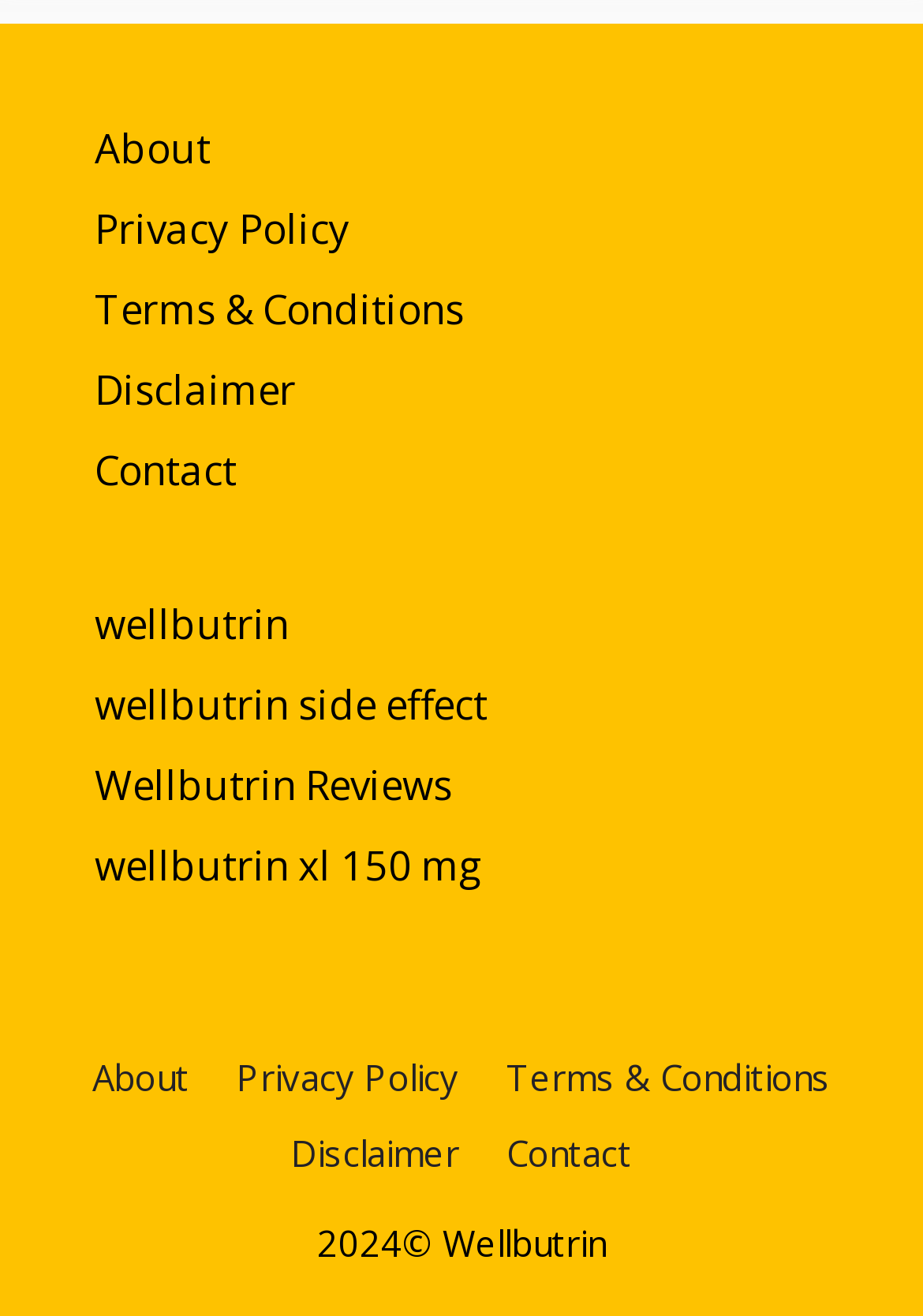Find the bounding box coordinates of the clickable area required to complete the following action: "visit Disclaimer page".

[0.103, 0.275, 0.321, 0.316]